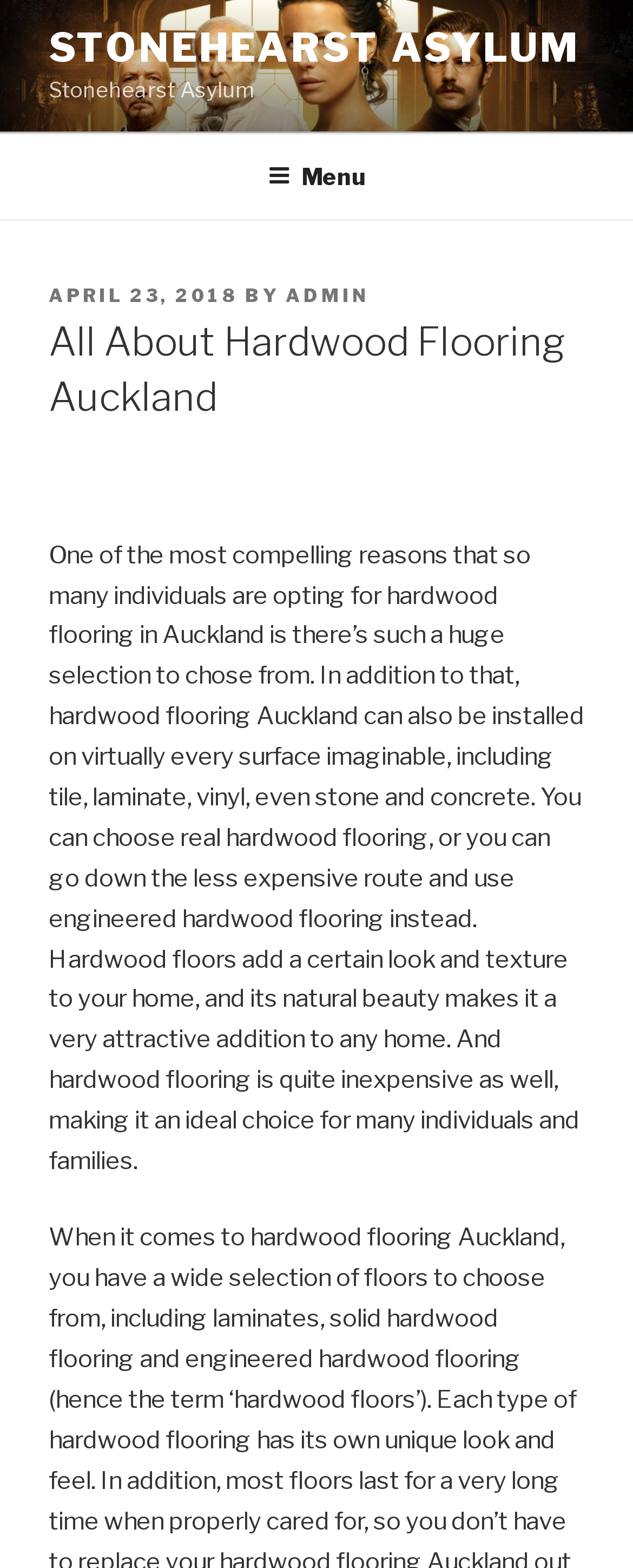Determine and generate the text content of the webpage's headline.

All About Hardwood Flooring Auckland